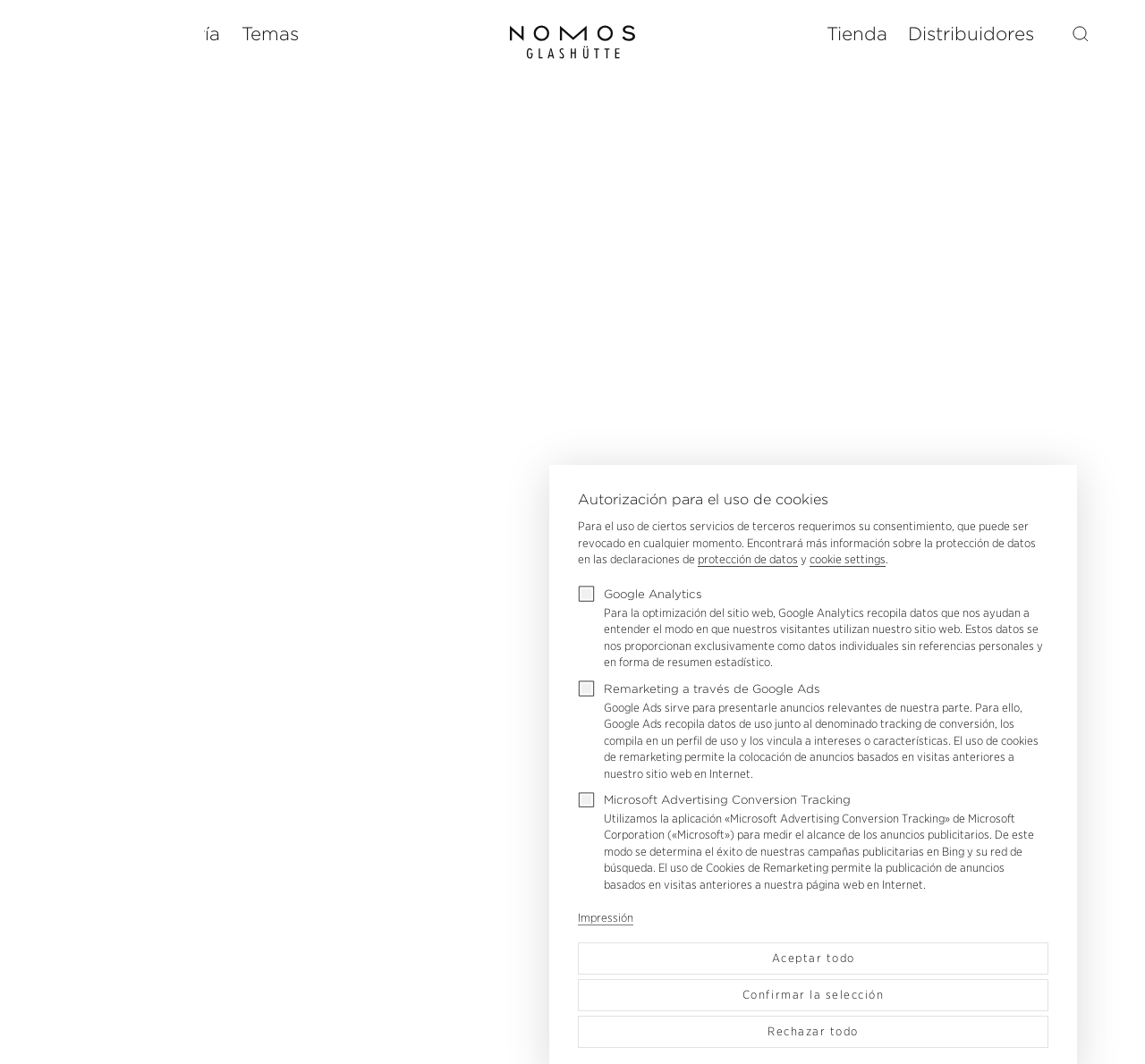Please provide the bounding box coordinates for the element that needs to be clicked to perform the following instruction: "Search for something". The coordinates should be given as four float numbers between 0 and 1, i.e., [left, top, right, bottom].

[0.921, 0.008, 0.965, 0.055]